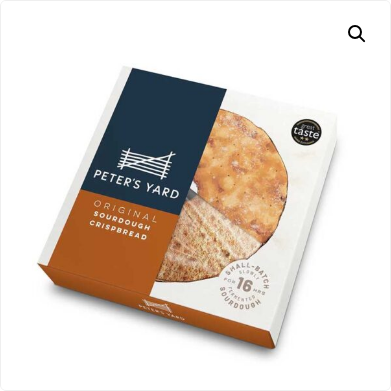How long does the sourdough ferment?
Provide a comprehensive and detailed answer to the question.

According to the caption, the packaging mentions that the sourdough is made using an artisanal production method, allowing it to ferment for 16 hours, which is a key detail about the product's manufacturing process.